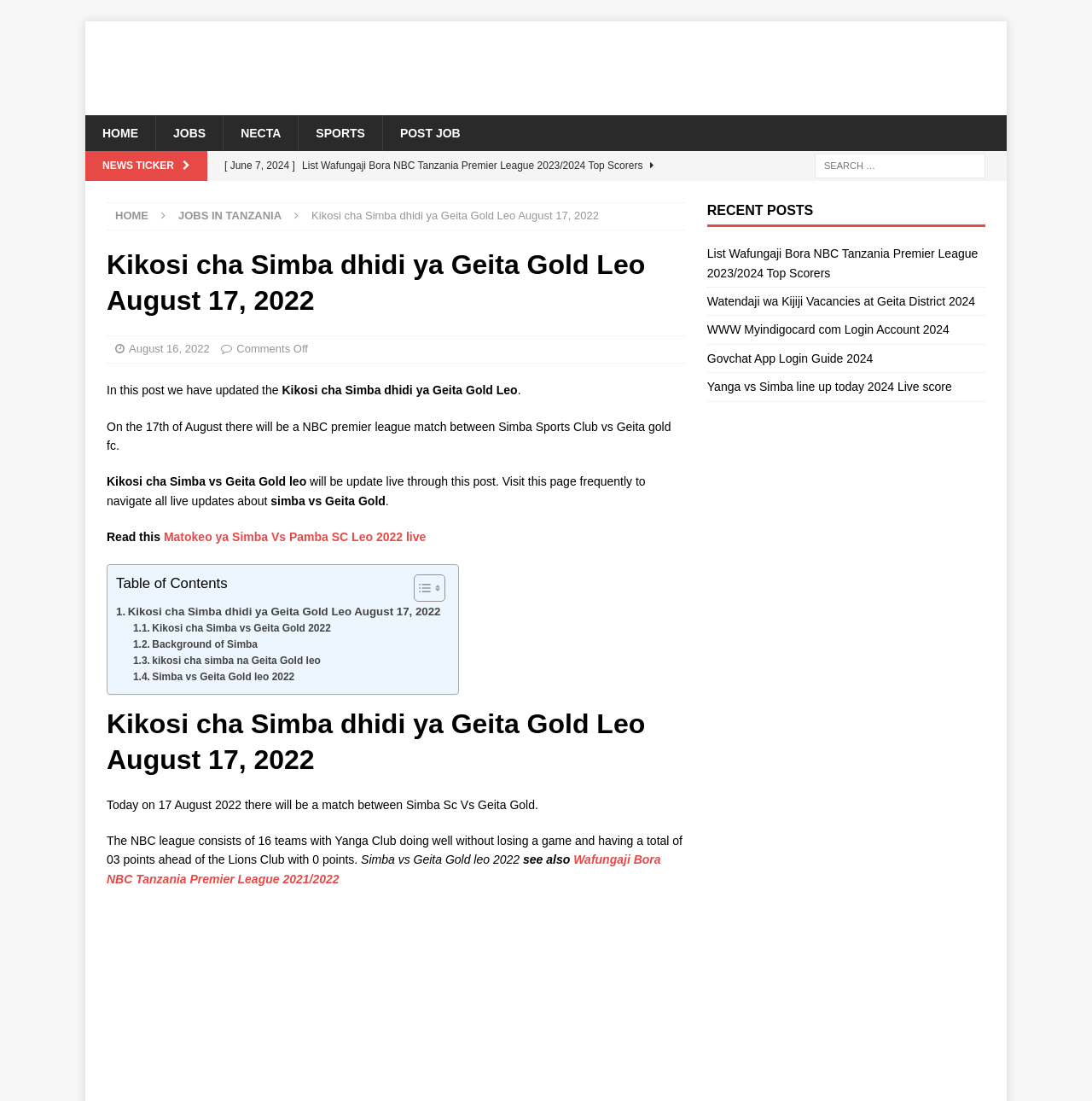Show the bounding box coordinates of the region that should be clicked to follow the instruction: "Read the 'Kikosi cha Simba dhidi ya Geita Gold Leo August 17, 2022' article."

[0.285, 0.19, 0.548, 0.202]